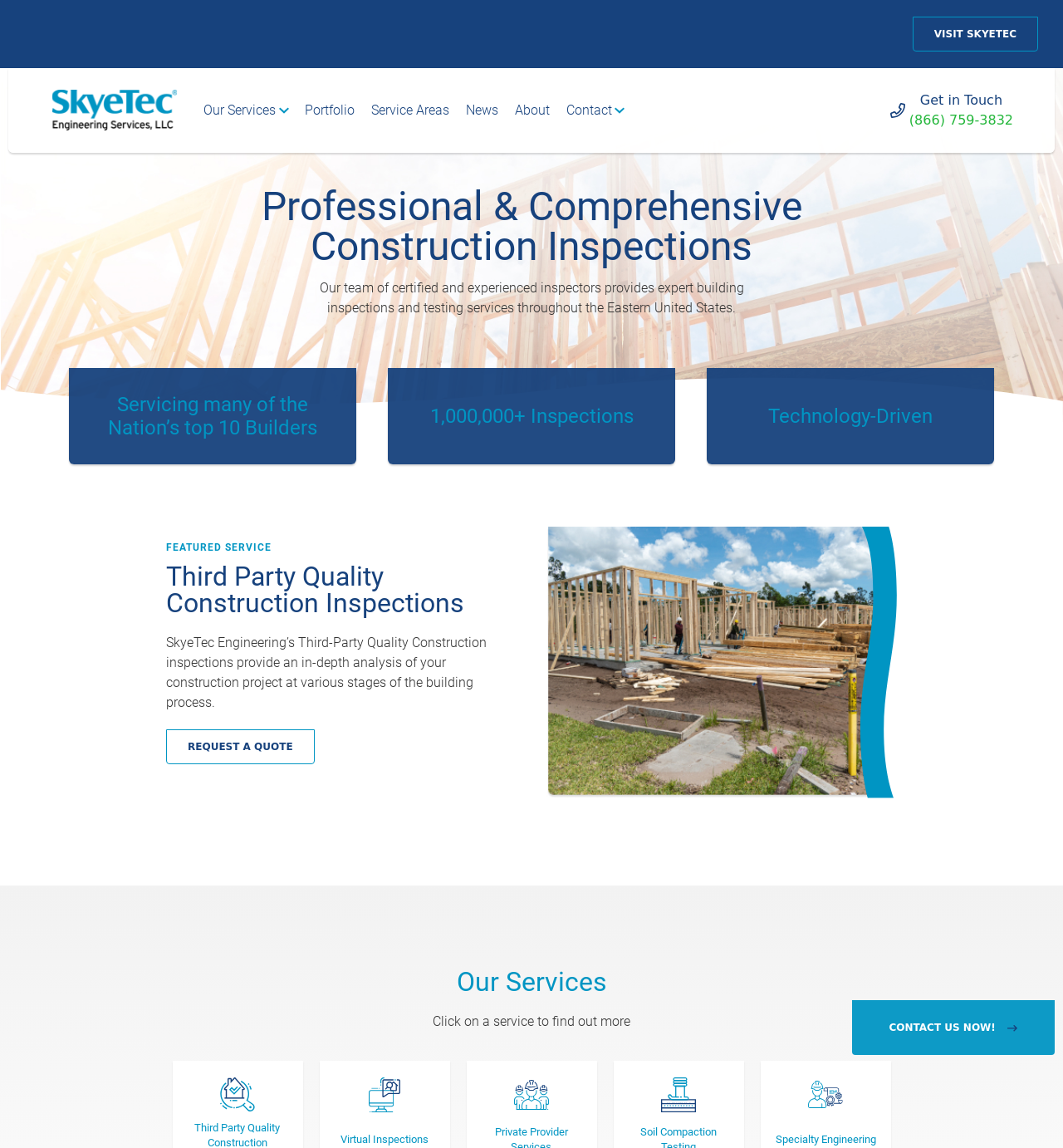Refer to the screenshot and answer the following question in detail:
What is the company's phone number?

I found the phone number by looking at the link element with the text '(866) 759-3832' which is located at the top right corner of the webpage, next to the 'Get in Touch' text.